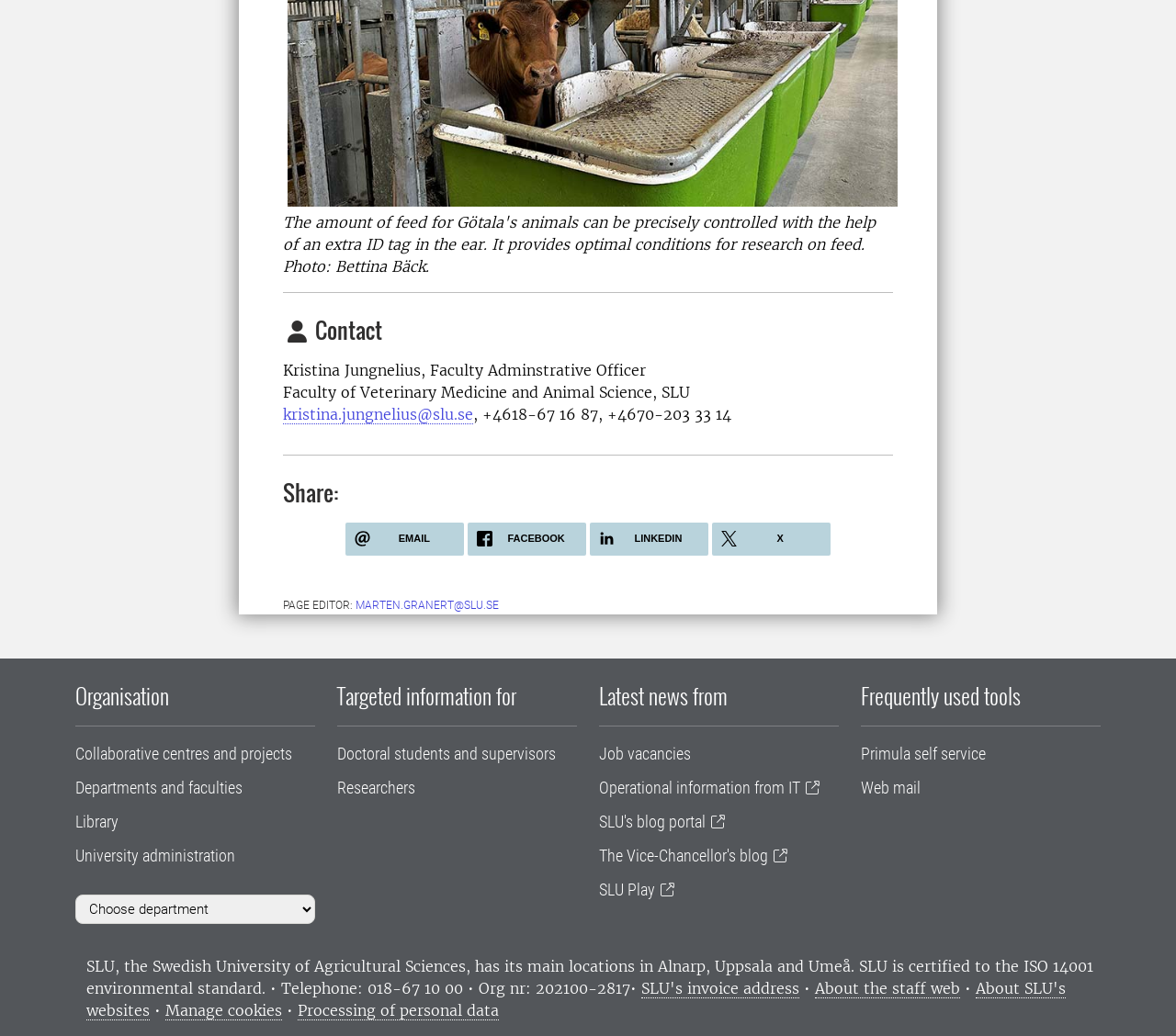Please determine the bounding box coordinates of the section I need to click to accomplish this instruction: "Click SEARCH button".

None